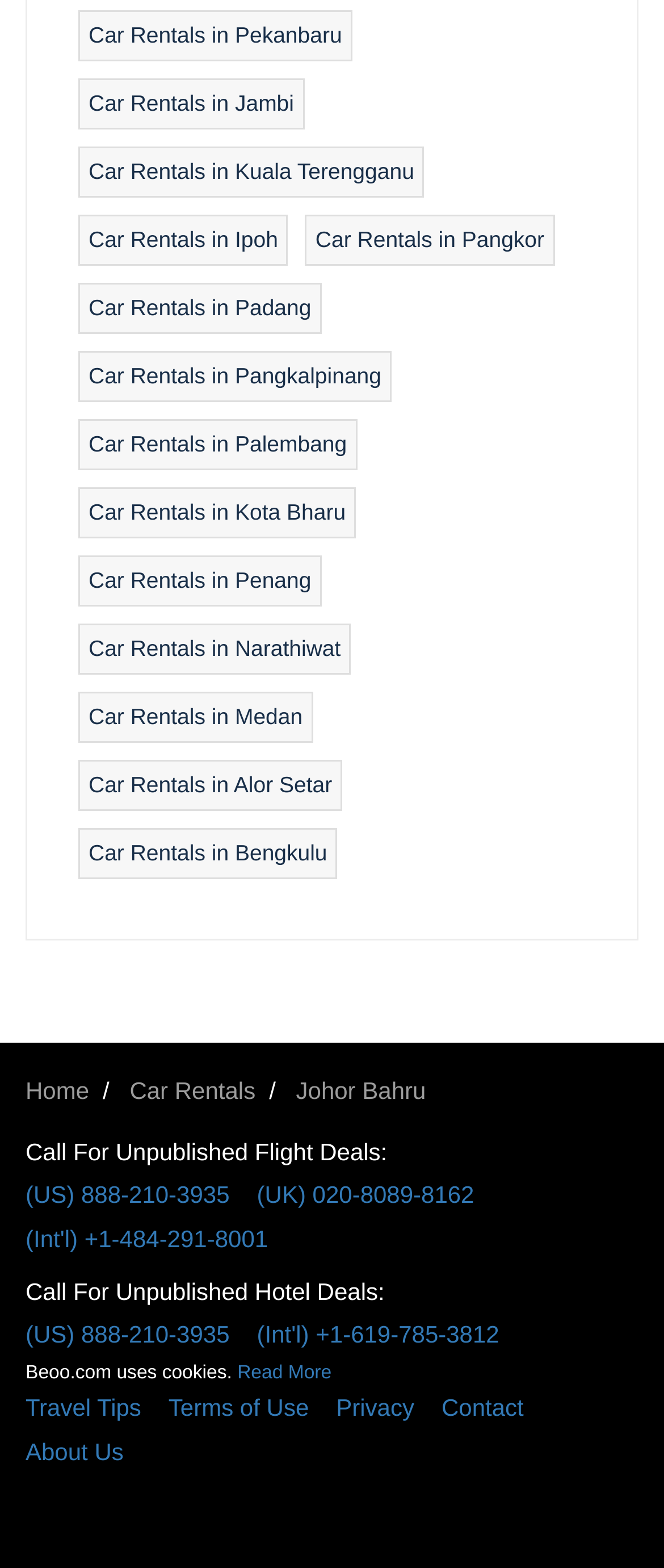What is the phone number for unpublished flight deals in the US?
Please answer using one word or phrase, based on the screenshot.

888-210-3935